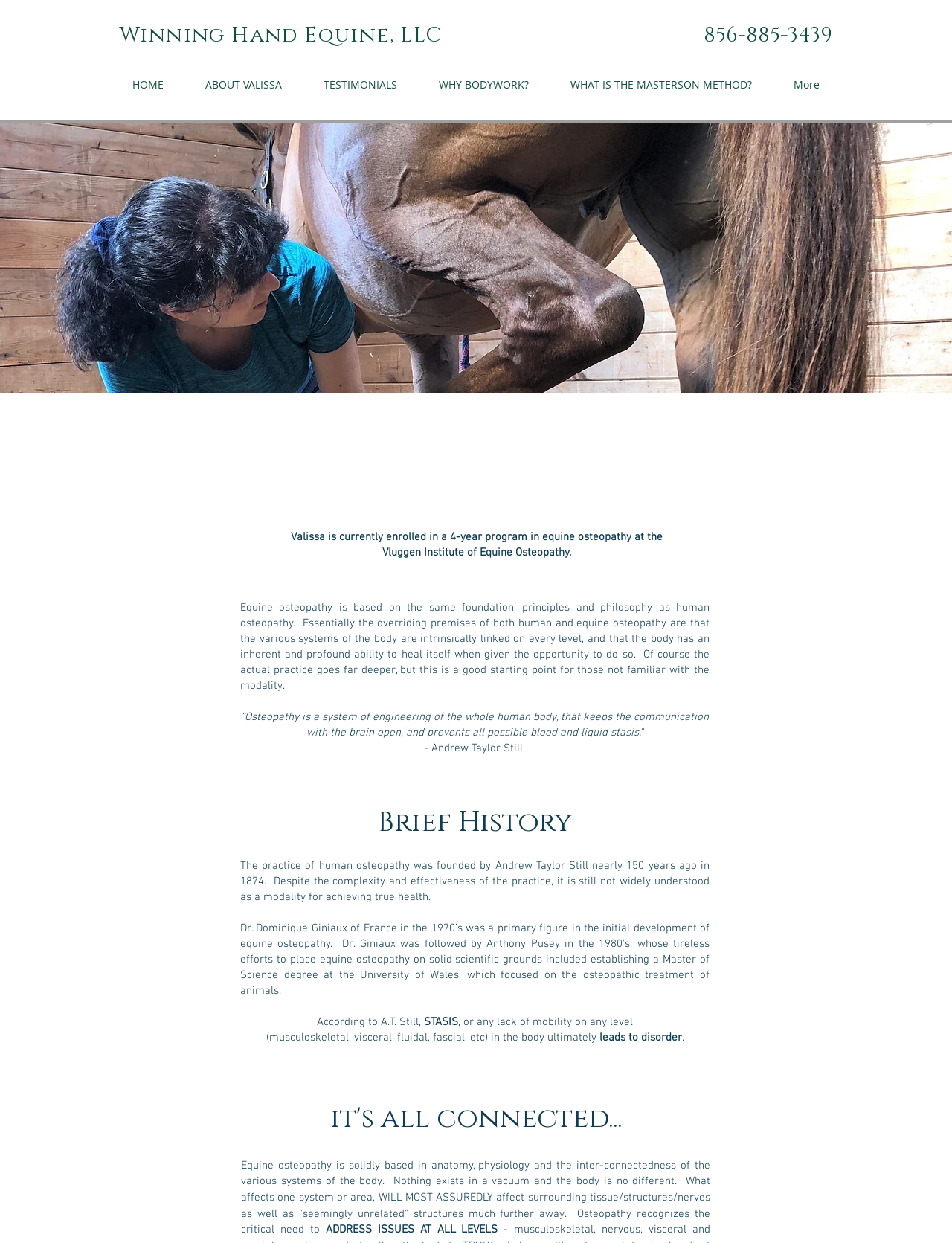Explain the webpage in detail, including its primary components.

The webpage is about equine osteopathy, with a focus on its principles, philosophy, and practice. At the top, there is a heading with the business name "Winning Hand Equine, LLC" and a phone number "856-885-3439" on the right side. Below this, there is a navigation menu with links to different sections of the website, including "HOME", "ABOUT VALISSA", "TESTIMONIALS", and more.

On the left side of the page, there is a large image that takes up most of the screen. Above the image, there is a heading that reads "EQUINE OSTEOPATHY". Below the image, there is a block of text that explains what equine osteopathy is, stating that it is based on the same principles as human osteopathy and that it recognizes the interconnectedness of the body's systems.

The text continues to explain the philosophy of osteopathy, quoting Andrew Taylor Still, the founder of human osteopathy. There are several paragraphs of text that discuss the history of osteopathy, its principles, and its practice. The text is divided into sections with headings such as "Brief History" and "it's all connected...".

Throughout the page, there are several static text elements that provide additional information and quotes related to osteopathy. The overall layout of the page is clean and easy to read, with a focus on providing information about equine osteopathy.